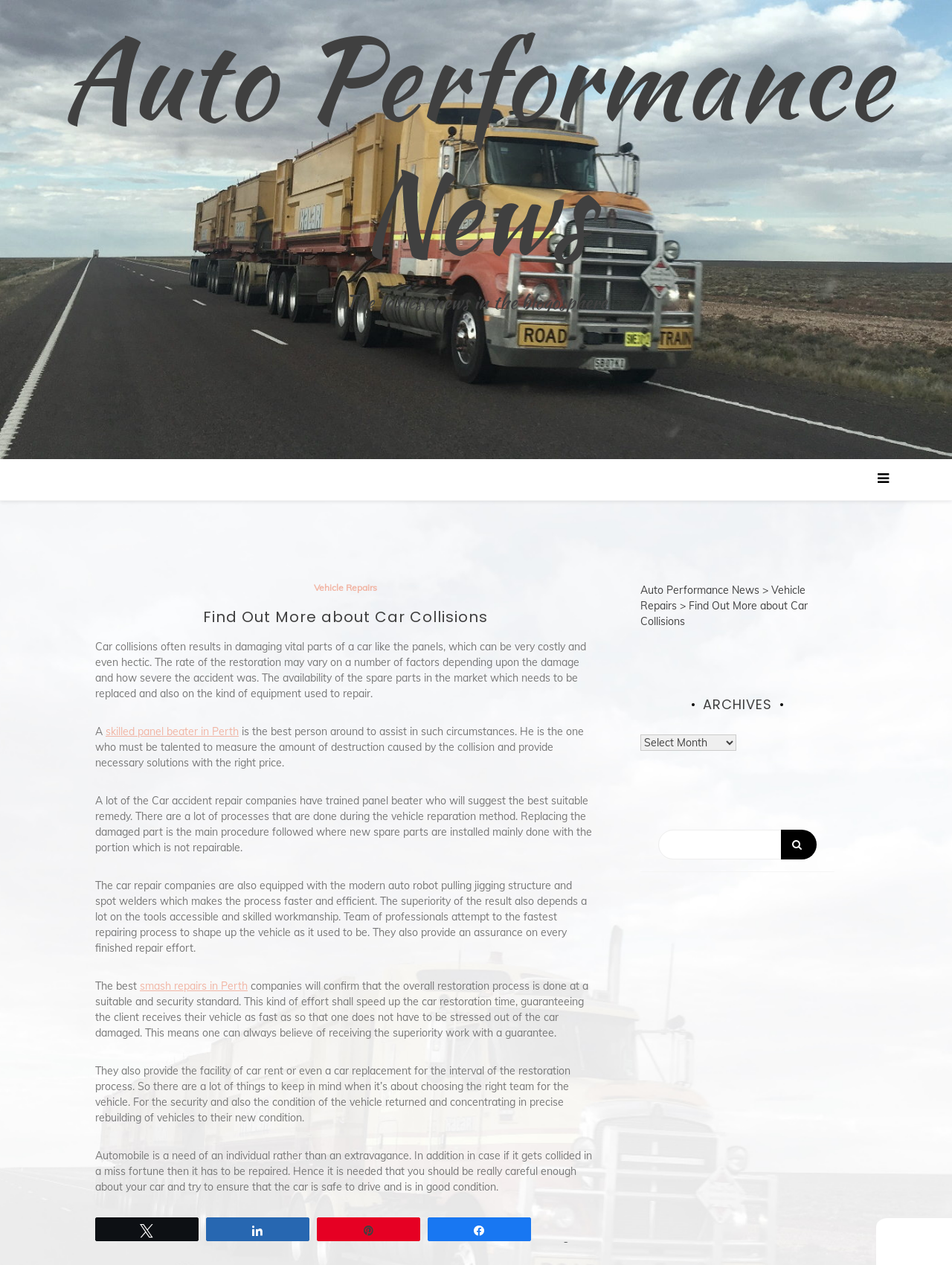What is the importance of car maintenance?
Give a detailed response to the question by analyzing the screenshot.

The article emphasizes the importance of car maintenance, stating that an automobile is a need of an individual rather than an extravagance, and it is necessary to ensure that the car is safe to drive and is in good condition to avoid accidents.